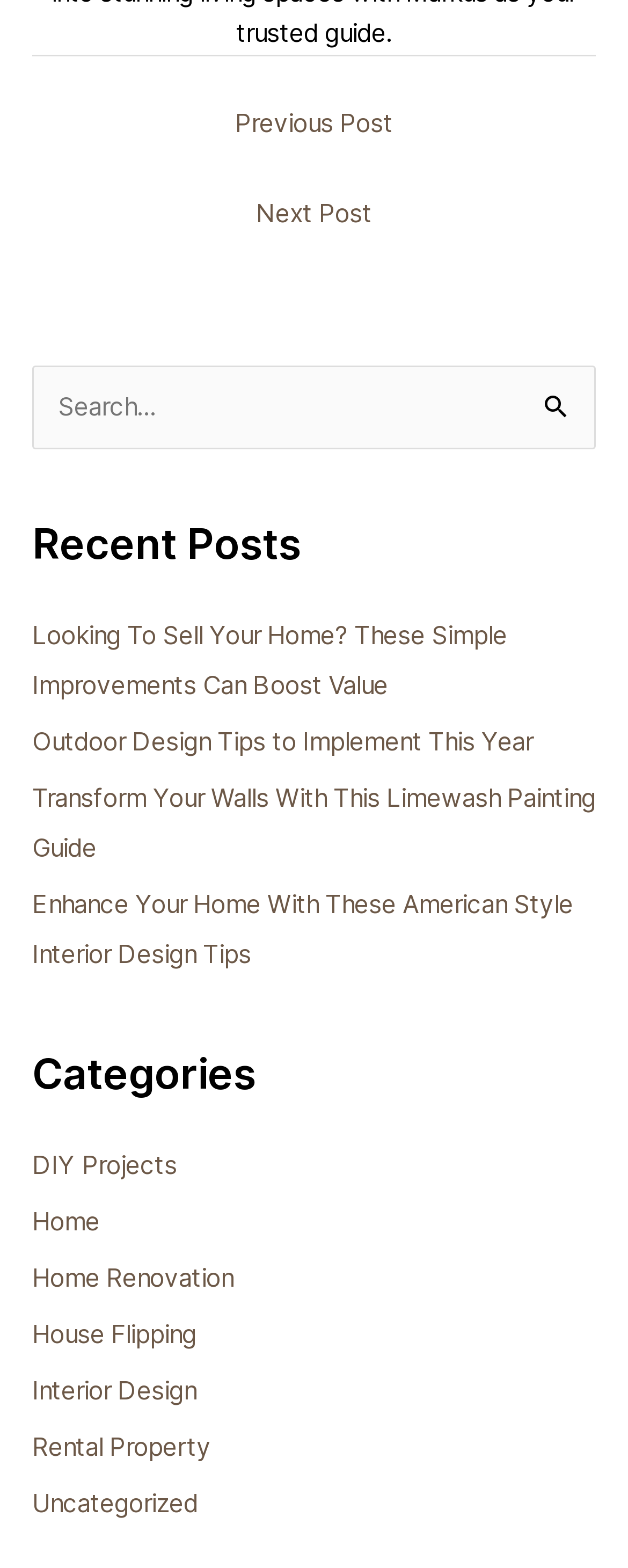How many categories are there?
Based on the visual content, answer with a single word or a brief phrase.

7